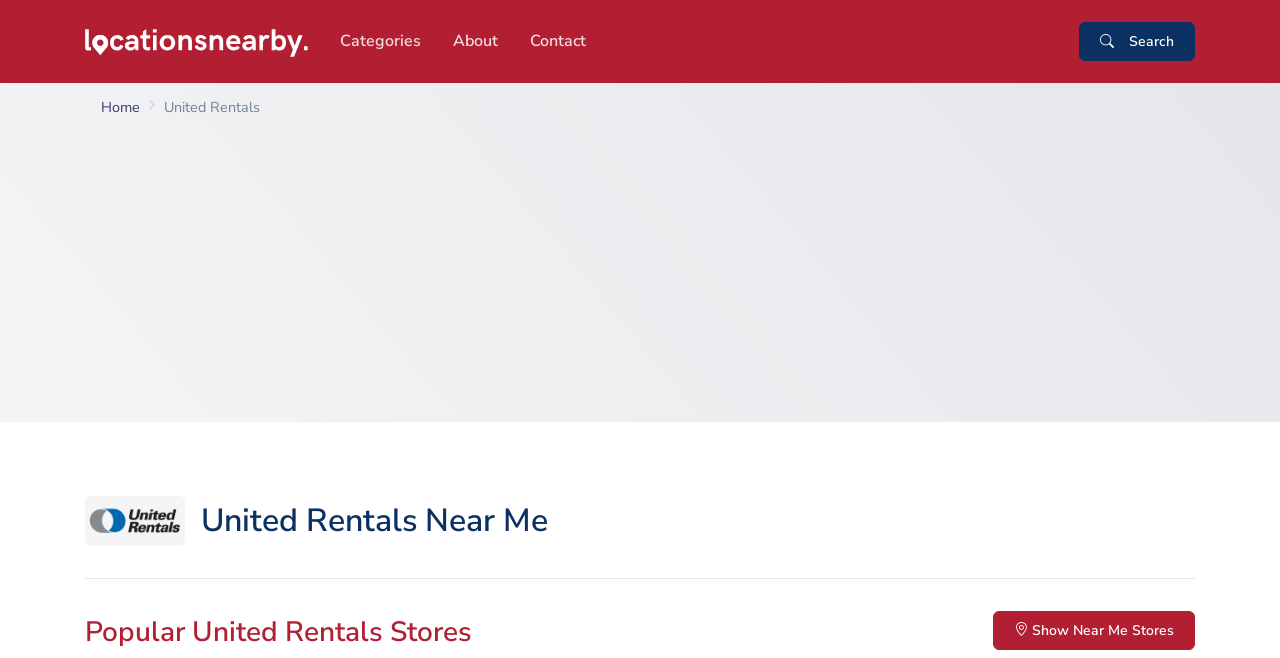Show the bounding box coordinates for the element that needs to be clicked to execute the following instruction: "Show near me stores". Provide the coordinates in the form of four float numbers between 0 and 1, i.e., [left, top, right, bottom].

[0.776, 0.928, 0.934, 0.987]